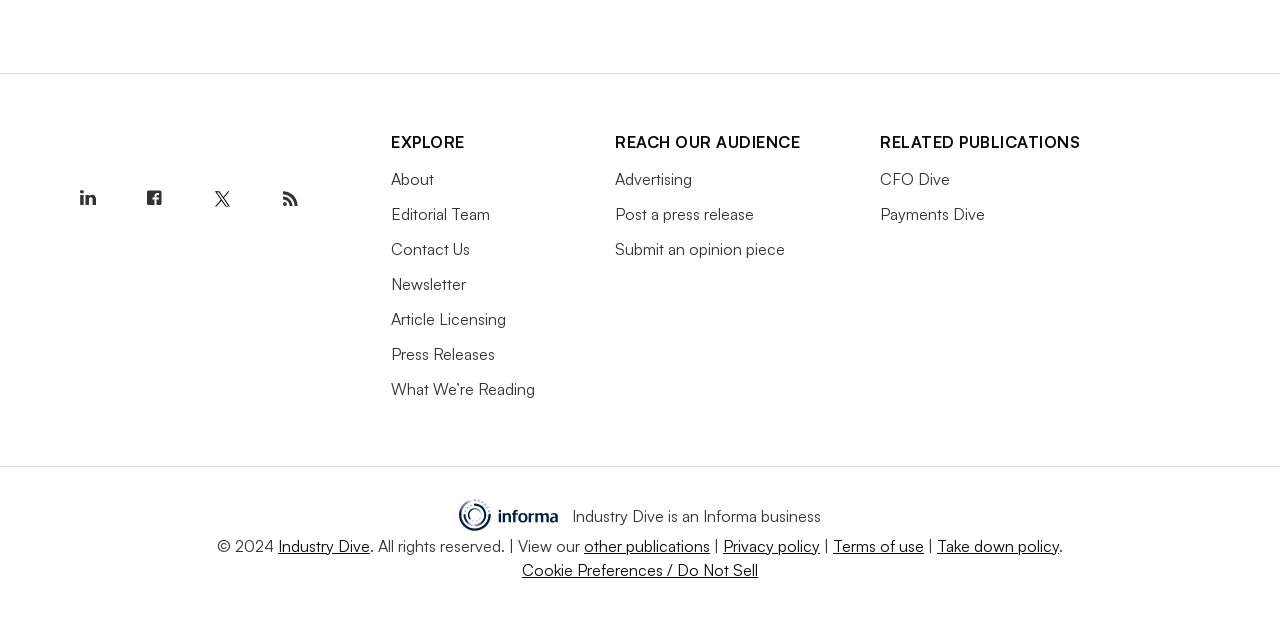Look at the image and write a detailed answer to the question: 
What is the copyright year?

The copyright year is obtained from the text '© 2024' at the bottom of the webpage.